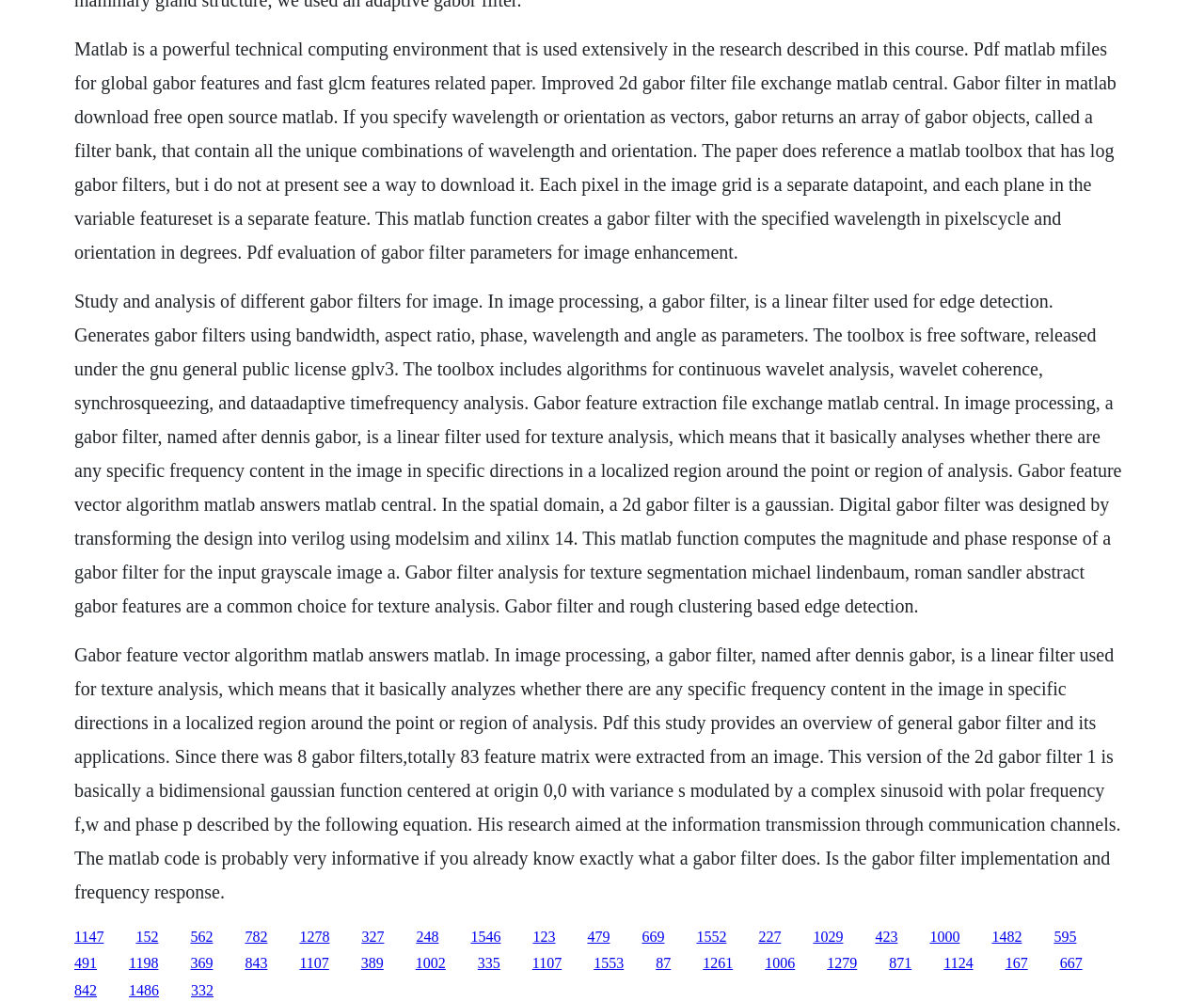Determine the bounding box coordinates in the format (top-left x, top-left y, bottom-right x, bottom-right y). Ensure all values are floating point numbers between 0 and 1. Identify the bounding box of the UI element described by: 1261

[0.584, 0.953, 0.609, 0.969]